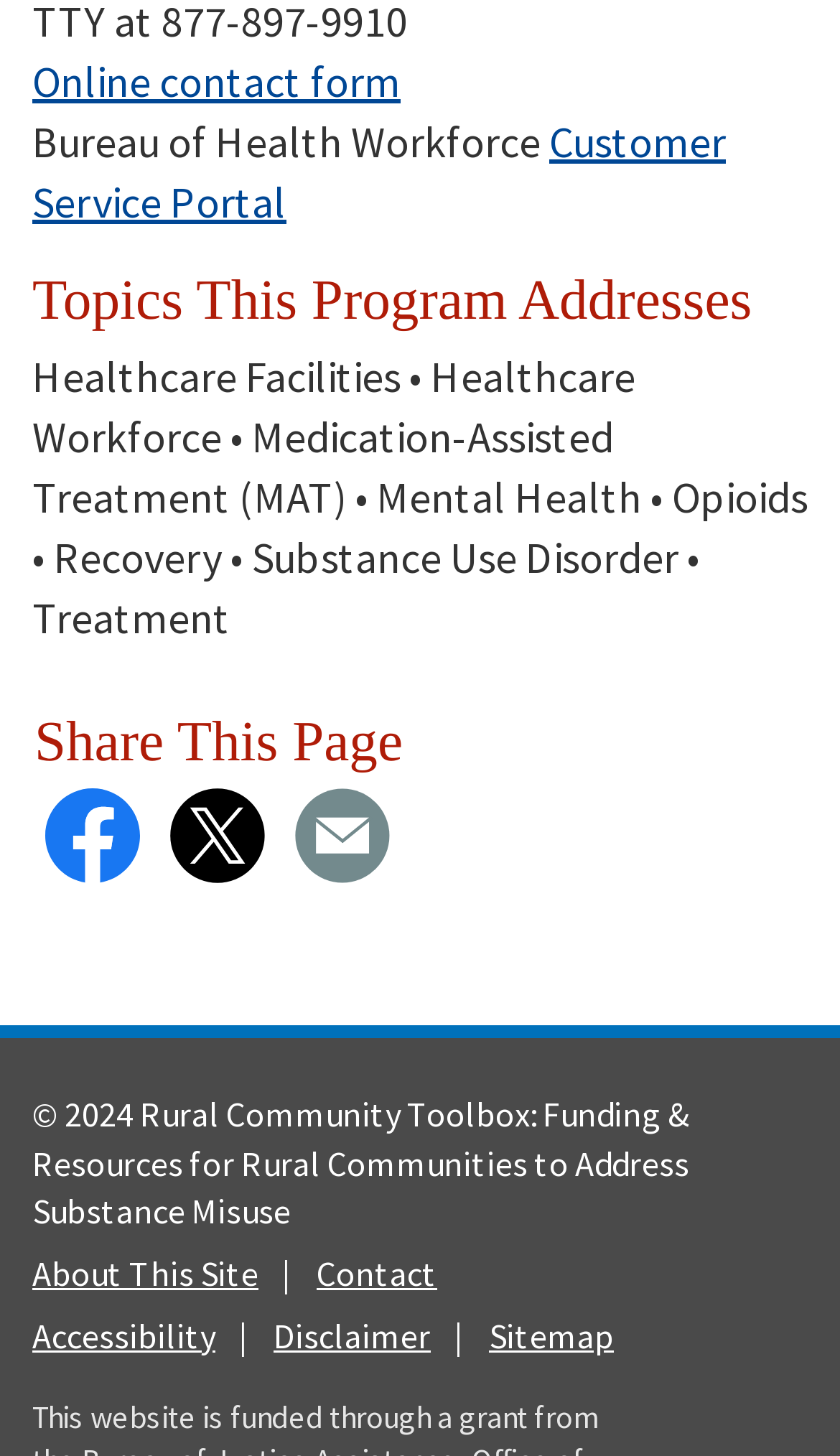Look at the image and give a detailed response to the following question: What topics does this program address?

The topics addressed by this program can be found in the static text element 'Healthcare Facilities • Healthcare Workforce • Medication-Assisted Treatment (MAT) • Mental Health • Opioids • Recovery • Substance Use Disorder • Treatment' located below the heading 'Topics This Program Addresses'. This element lists the various topics that the program addresses.